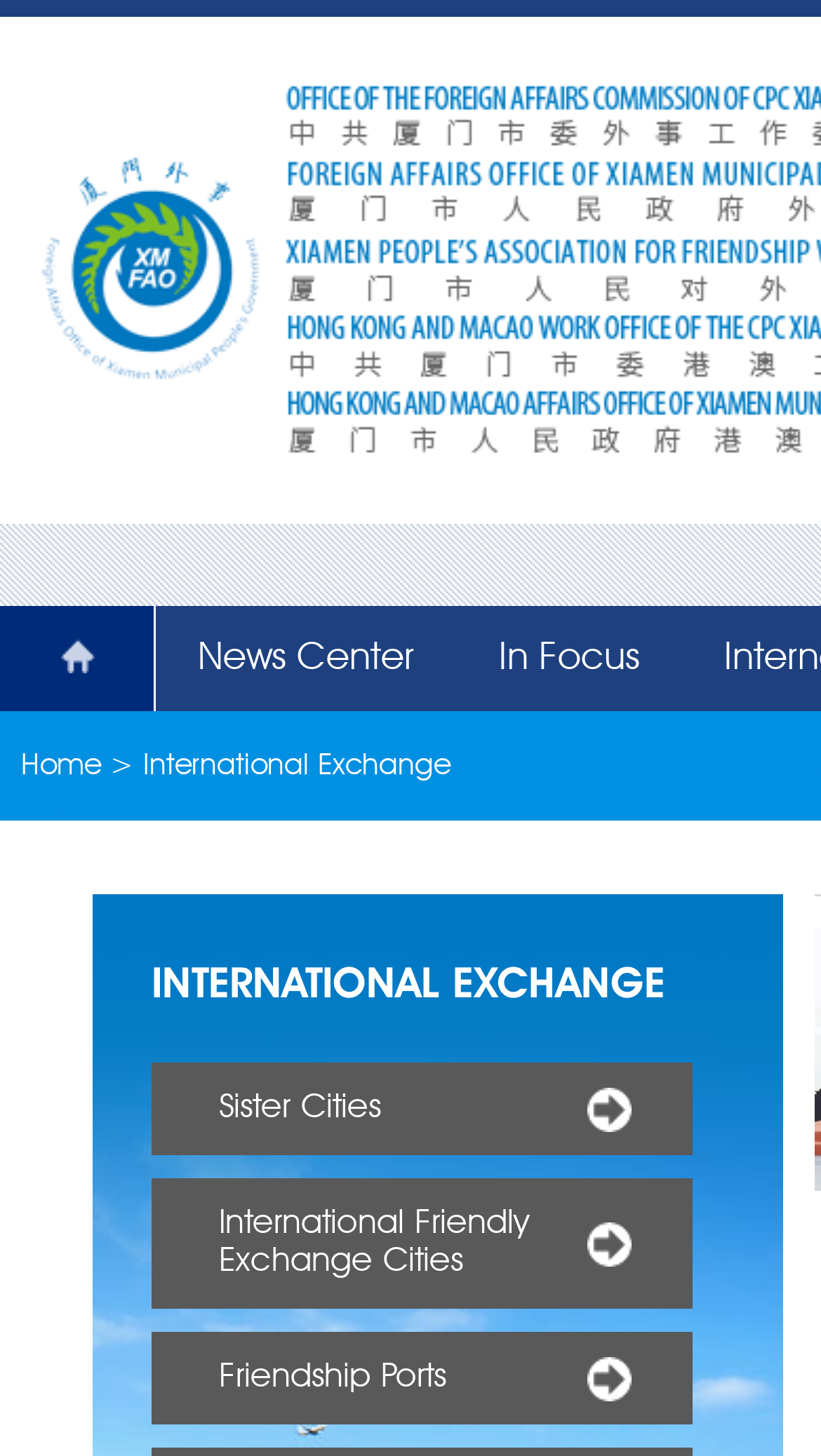Provide a one-word or one-phrase answer to the question:
How many links are in the top navigation bar?

3